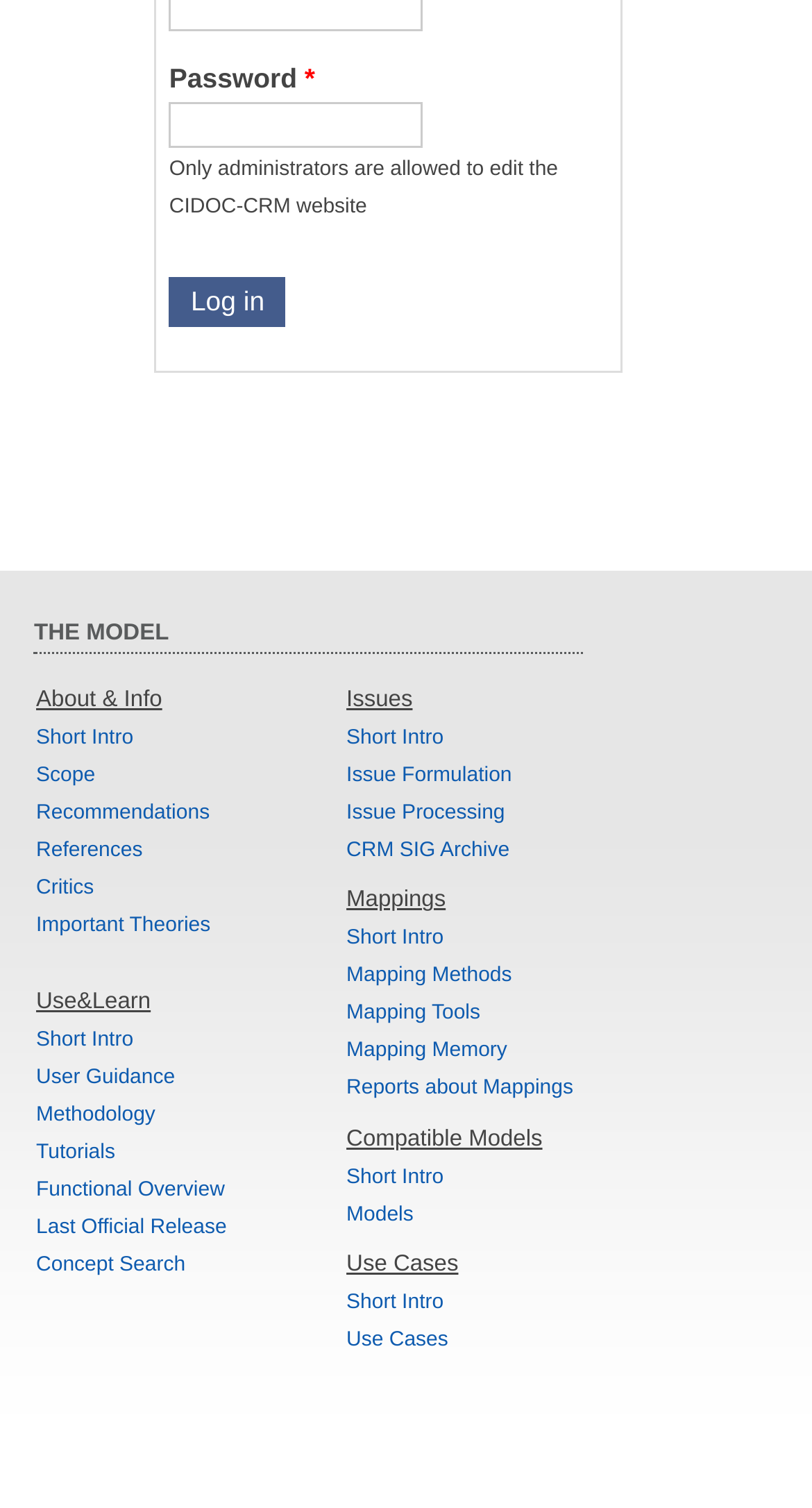Kindly determine the bounding box coordinates of the area that needs to be clicked to fulfill this instruction: "Enter password".

[0.208, 0.068, 0.521, 0.098]